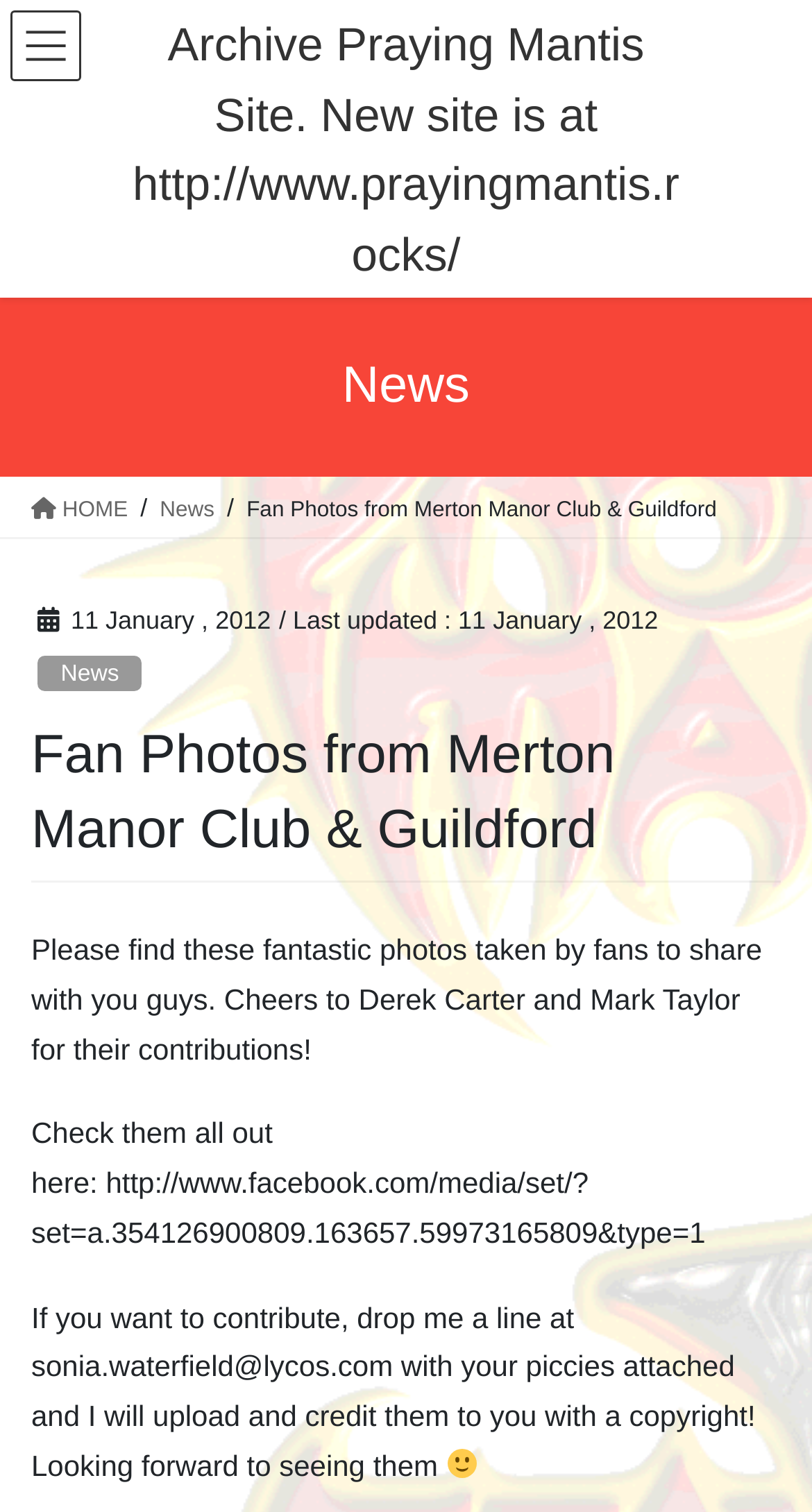Answer succinctly with a single word or phrase:
What is the email address mentioned on the webpage?

sonia.waterfield@lycos.com